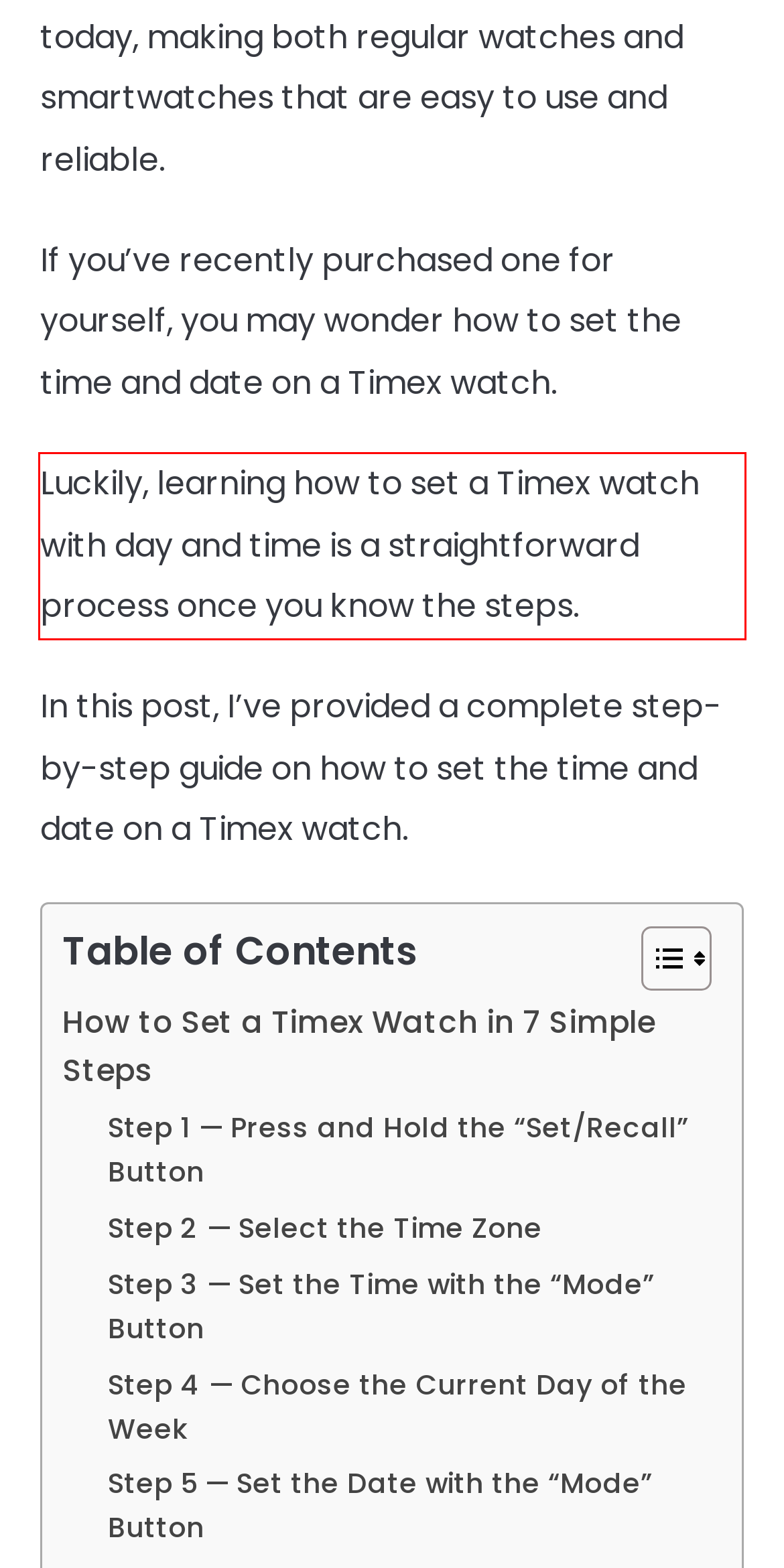Given a webpage screenshot with a red bounding box, perform OCR to read and deliver the text enclosed by the red bounding box.

Luckily, learning how to set a Timex watch with day and time is a straightforward process once you know the steps.